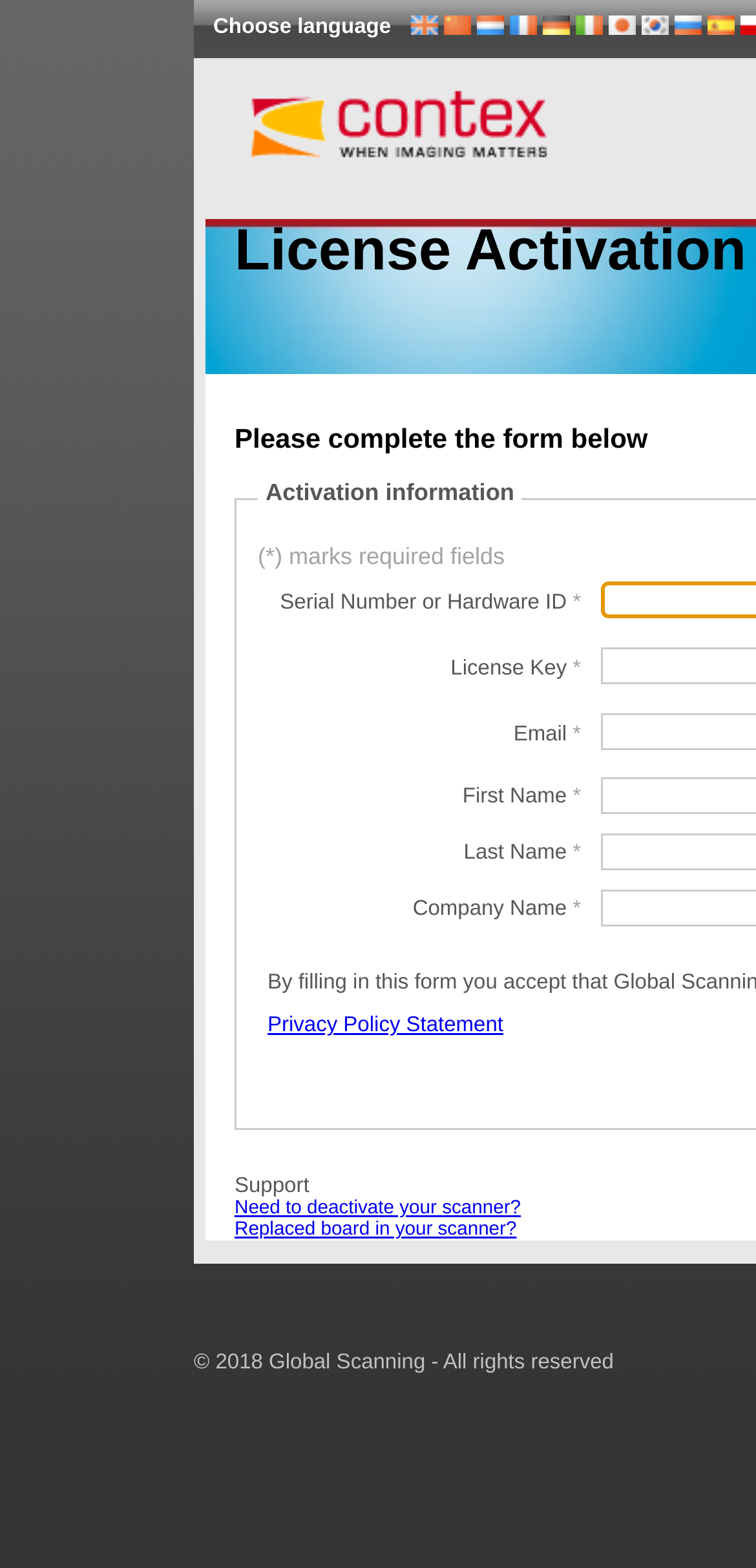Please locate the bounding box coordinates of the element that should be clicked to complete the given instruction: "Click on Privacy Policy Statement".

[0.354, 0.646, 0.666, 0.661]